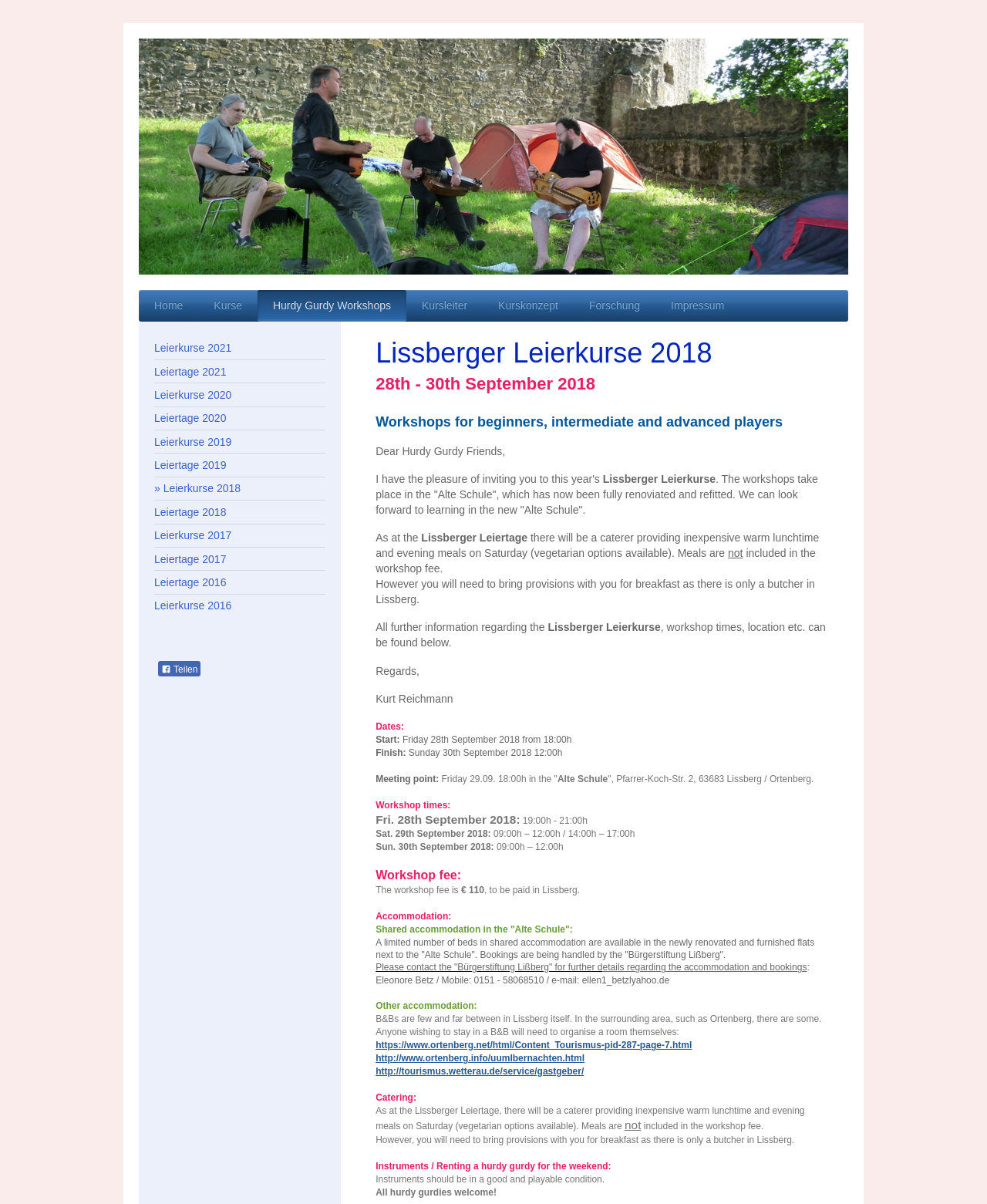How many links are there for booking accommodation?
Answer briefly with a single word or phrase based on the image.

3